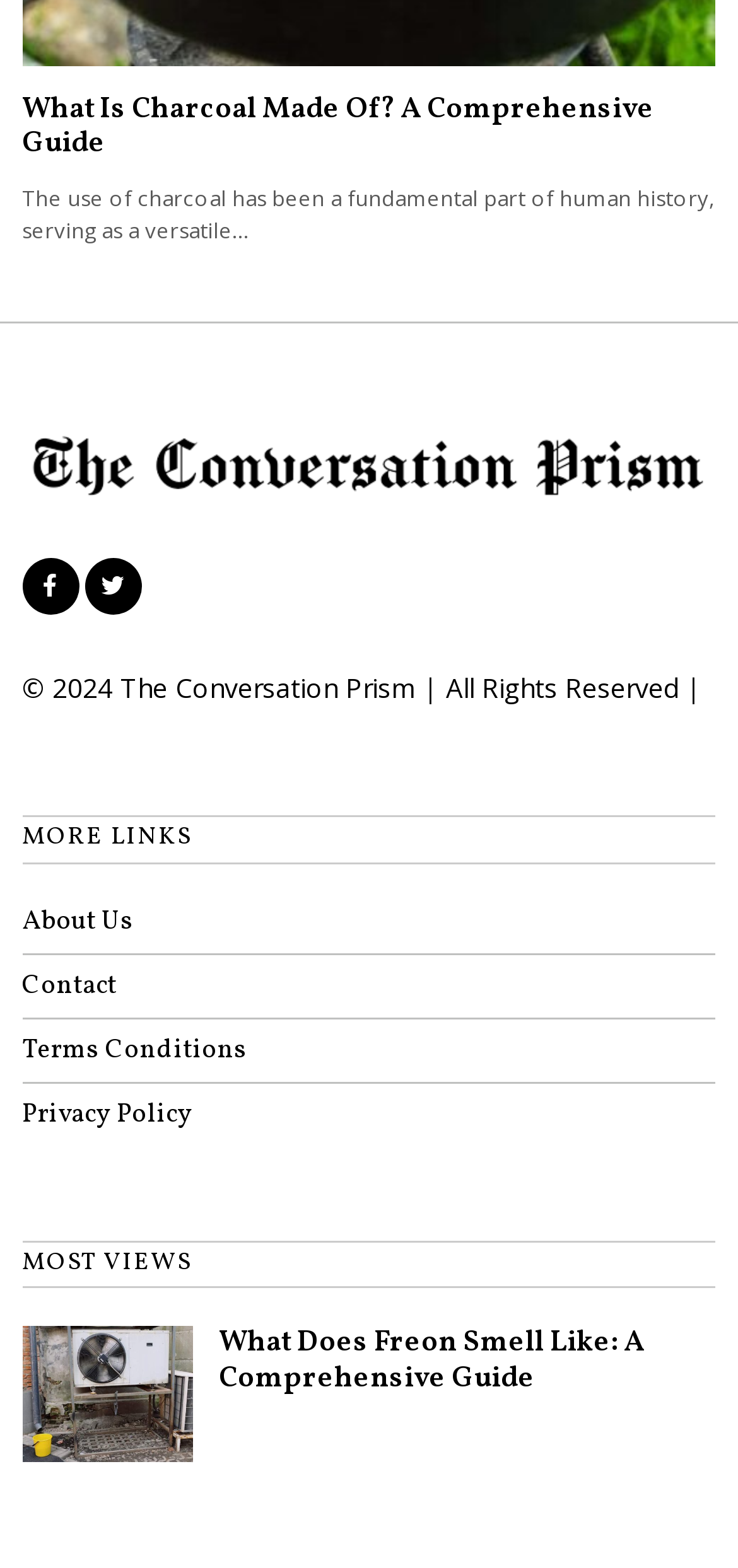Identify the bounding box coordinates of the area that should be clicked in order to complete the given instruction: "read the article about Freon smell". The bounding box coordinates should be four float numbers between 0 and 1, i.e., [left, top, right, bottom].

[0.297, 0.846, 0.97, 0.891]